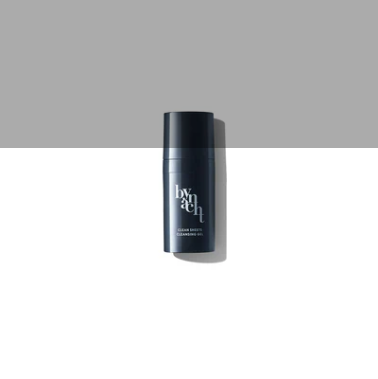What is the purpose of the cleansing gel?
Could you answer the question with a detailed and thorough explanation?

According to the caption, the cleansing gel is designed for on-the-go use, reflecting a balance of luxury and practicality, perfect for maintaining cleanliness and freshness, which implies that the purpose of the product is to maintain cleanliness and freshness.